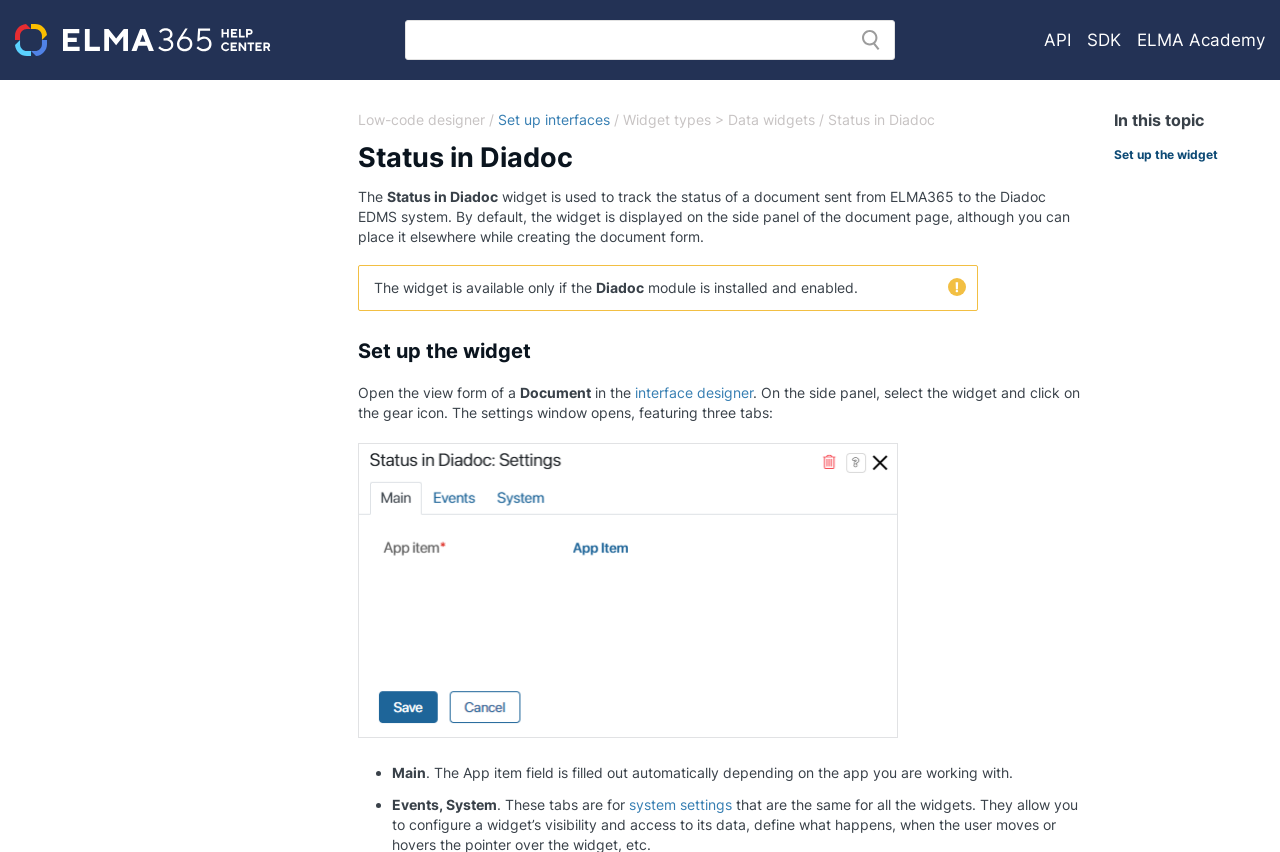Please provide a short answer using a single word or phrase for the question:
Where is the widget displayed by default?

Side panel of document page